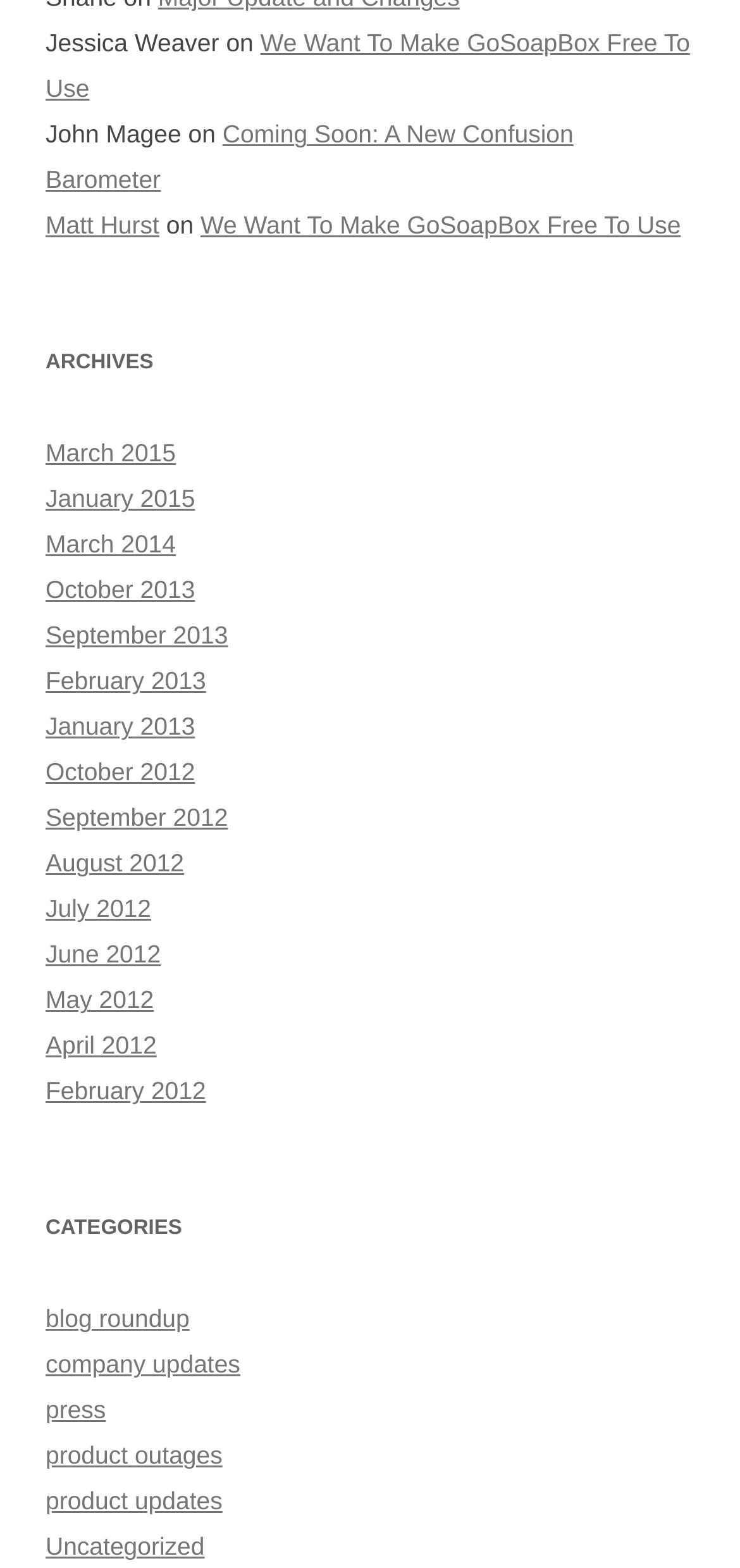Please find the bounding box coordinates of the element that needs to be clicked to perform the following instruction: "Learn about product updates". The bounding box coordinates should be four float numbers between 0 and 1, represented as [left, top, right, bottom].

[0.062, 0.949, 0.301, 0.967]